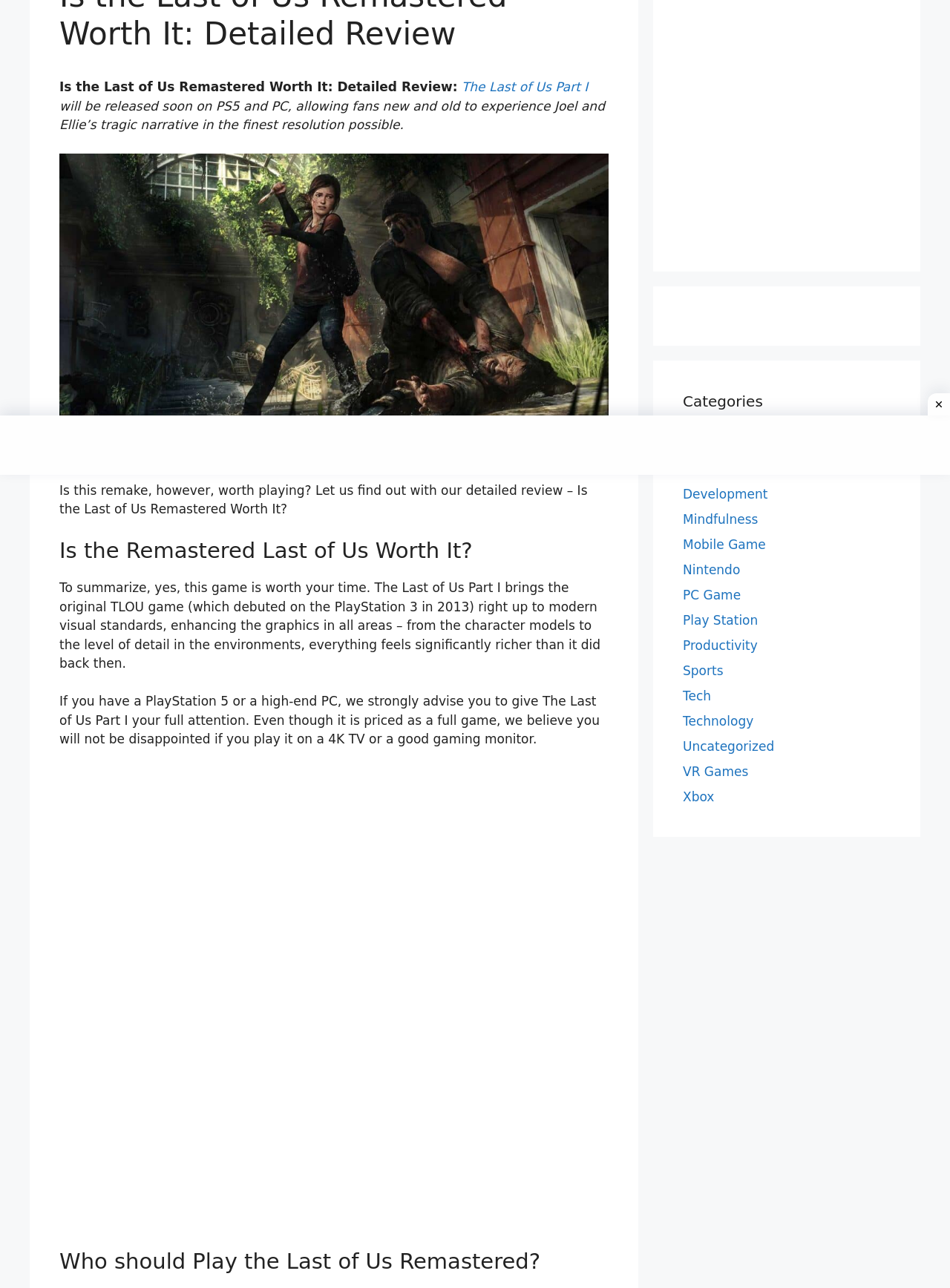Extract the bounding box coordinates of the UI element described by: "parent_node: Search name="s"". The coordinates should include four float numbers ranging from 0 to 1, e.g., [left, top, right, bottom].

None